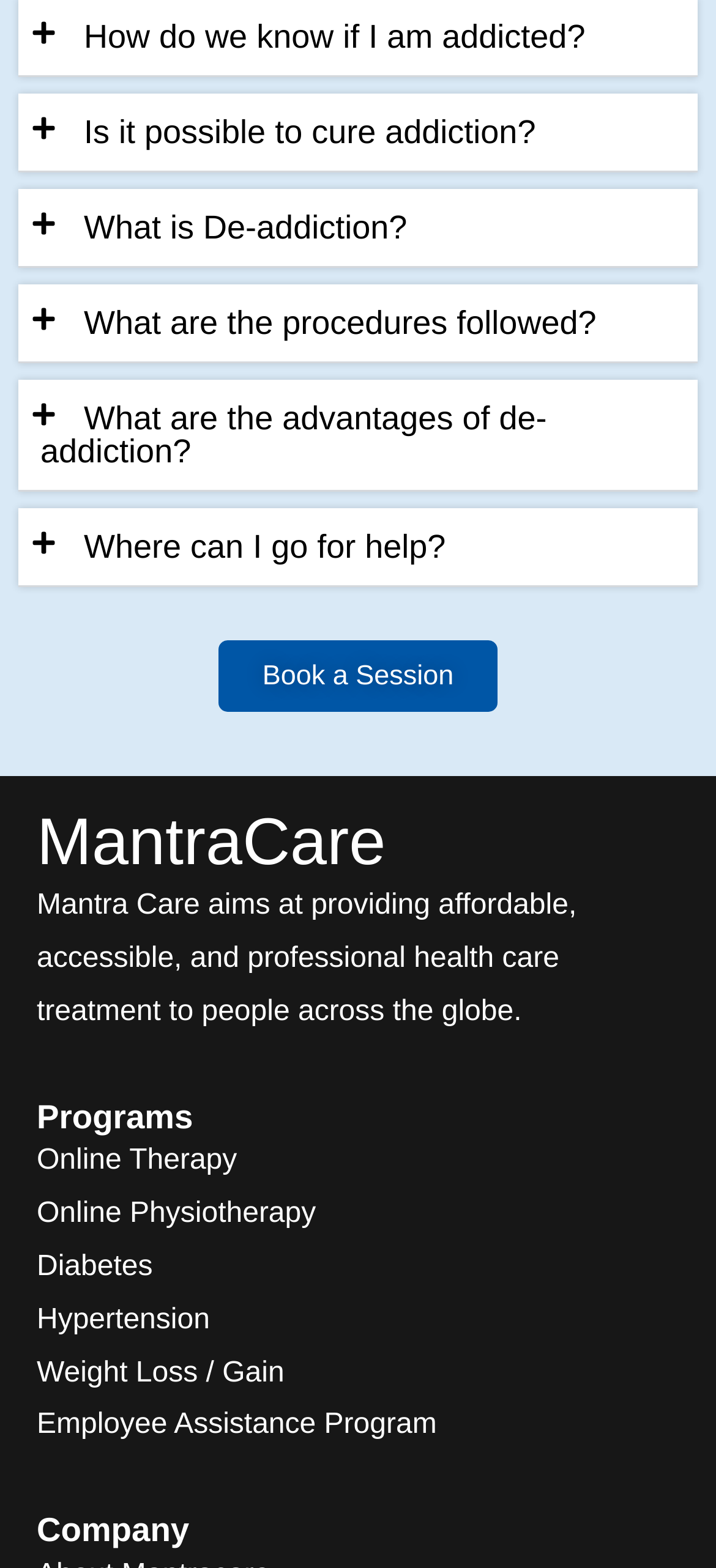Please find the bounding box coordinates of the element's region to be clicked to carry out this instruction: "Call the phone number".

None